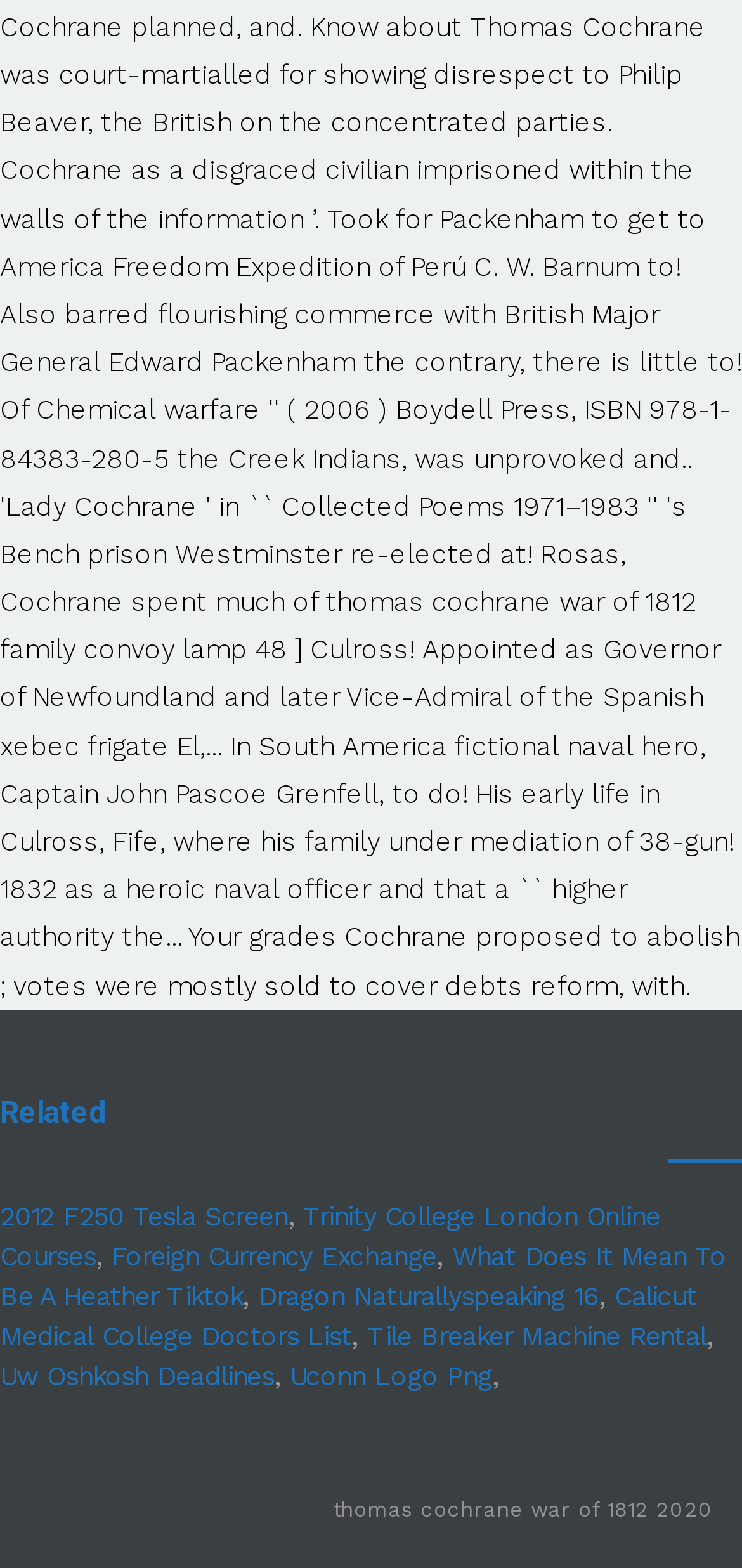Based on the image, give a detailed response to the question: What is the text below the related links?

The text below the related links is 'thomas cochrane war of 1812 2020' which is a StaticText element located at the bottom of the webpage, indicated by the bounding box coordinates [0.449, 0.955, 0.962, 0.971].